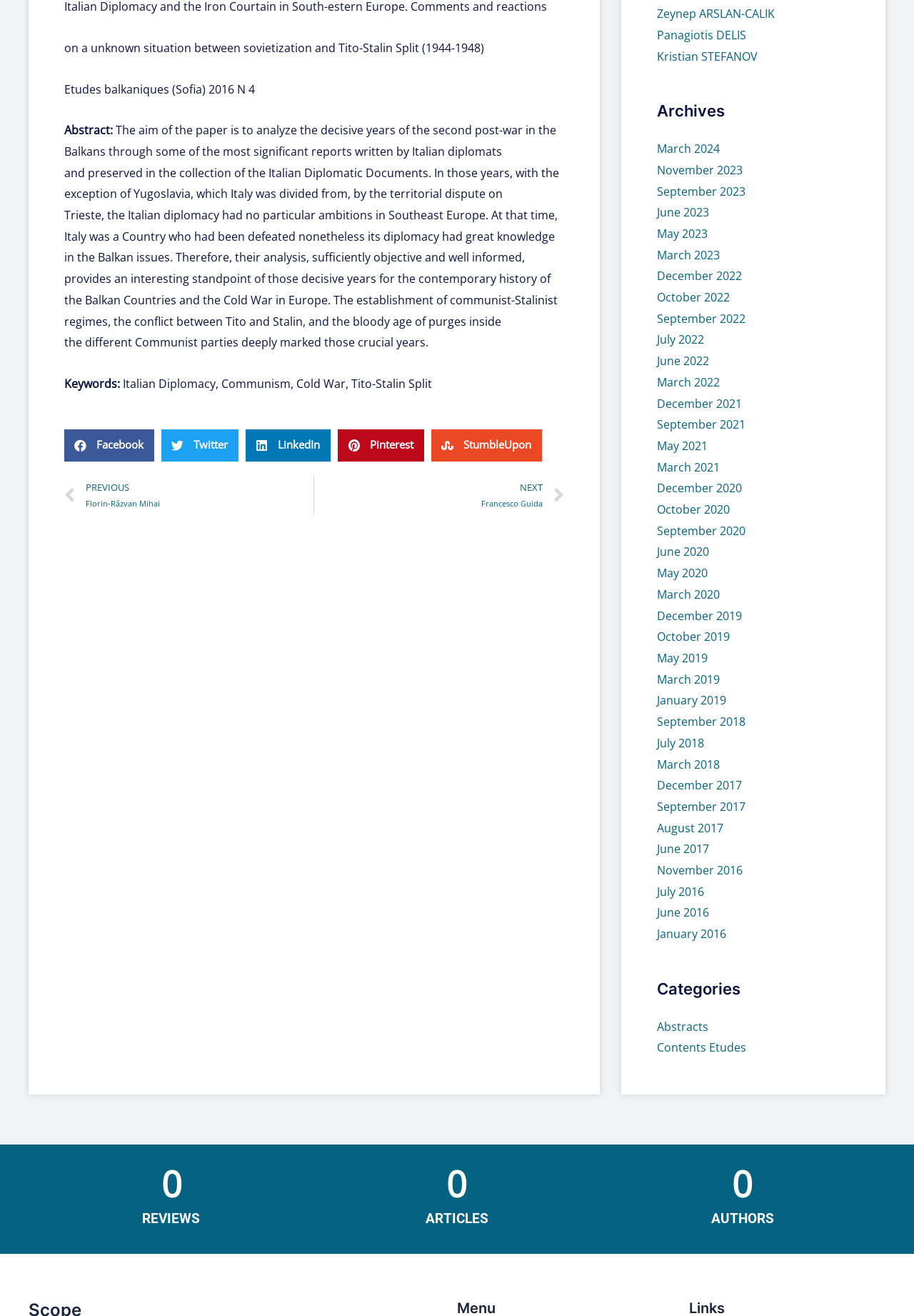From the screenshot, find the bounding box of the UI element matching this description: "Abstracts". Supply the bounding box coordinates in the form [left, top, right, bottom], each a float between 0 and 1.

[0.719, 0.774, 0.775, 0.786]